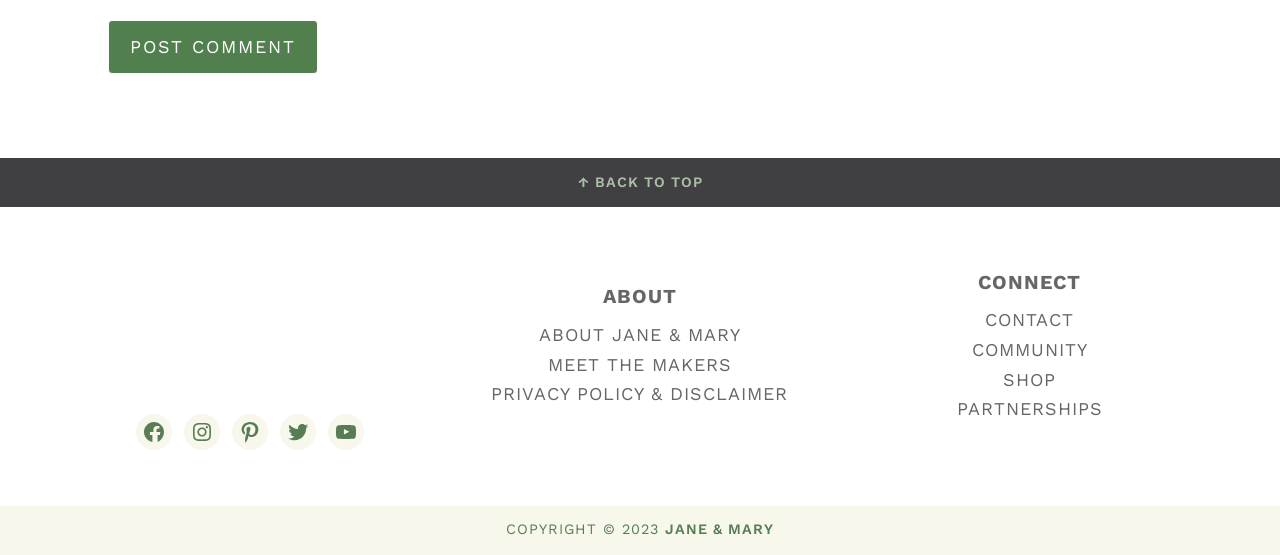What year is mentioned in the copyright notice?
Refer to the screenshot and answer in one word or phrase.

2023